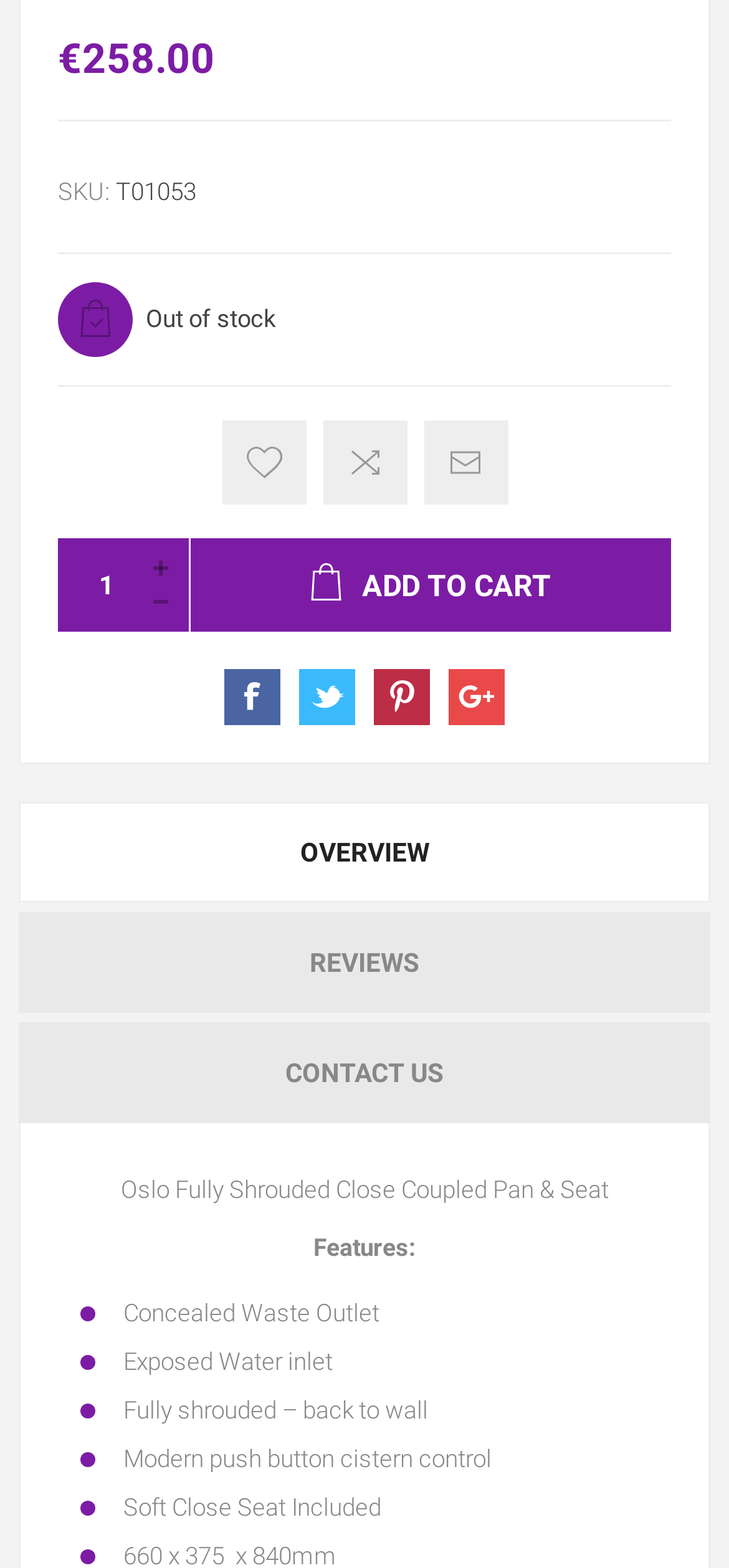Locate the bounding box coordinates of the clickable region to complete the following instruction: "Add to cart."

[0.262, 0.343, 0.921, 0.403]